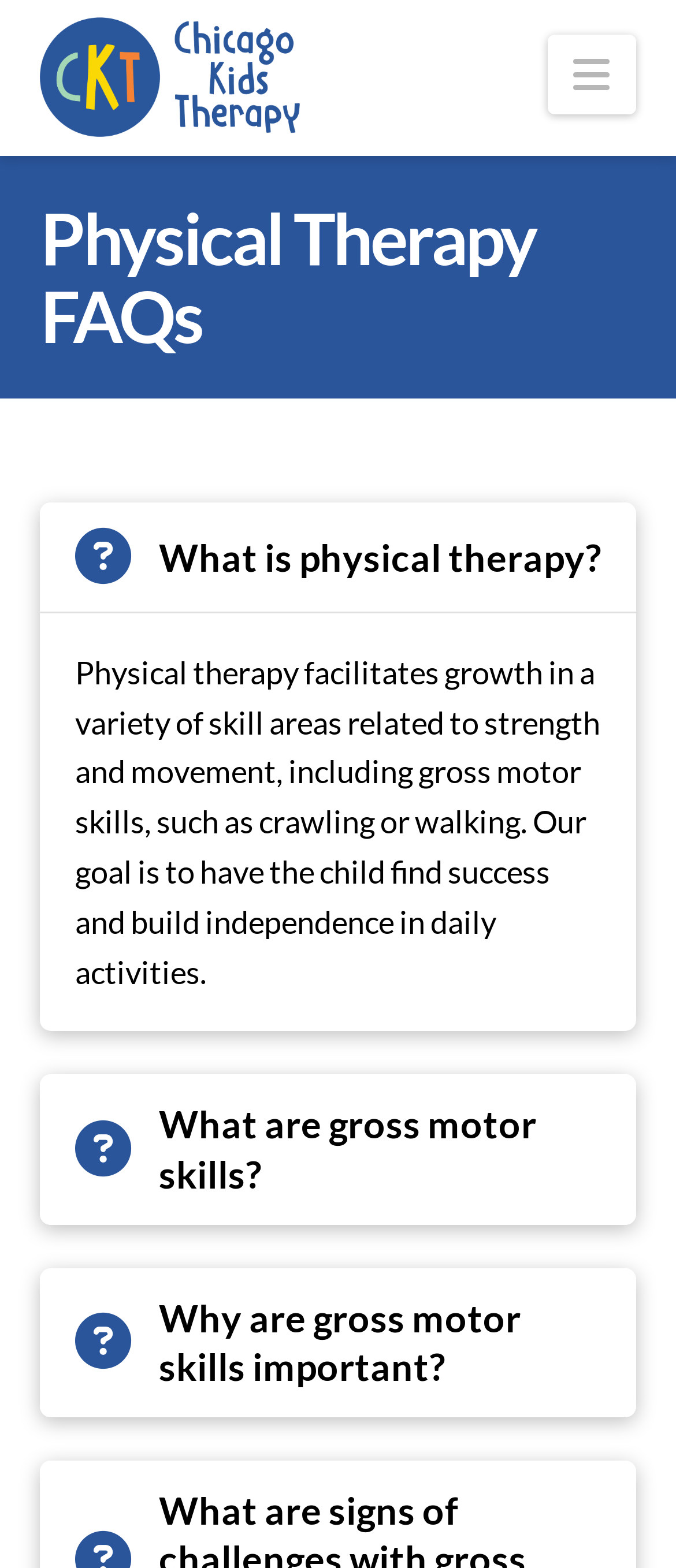Write a detailed summary of the webpage.

The webpage is about Physical Therapy FAQs, specifically focusing on Chicago Kids Therapy. At the top left corner, there is a link and an image with the text "Chicago Kids Therapy". On the top right corner, there is a navigation button labeled "Navigation". 

Below the navigation button, there is a heading that reads "Physical Therapy FAQs". Underneath the heading, there is an expanded button labeled "What is physical therapy?" which controls a panel. This panel contains a region with a static text that explains what physical therapy is, stating that it facilitates growth in various skill areas related to strength and movement, including gross motor skills, with the goal of having children find success and build independence in daily activities.

Below the "What is physical therapy?" section, there are two buttons labeled "What are gross motor skills?" and "Why are gross motor skills important?", which are not expanded by default. These buttons likely control additional panels that provide more information about gross motor skills.